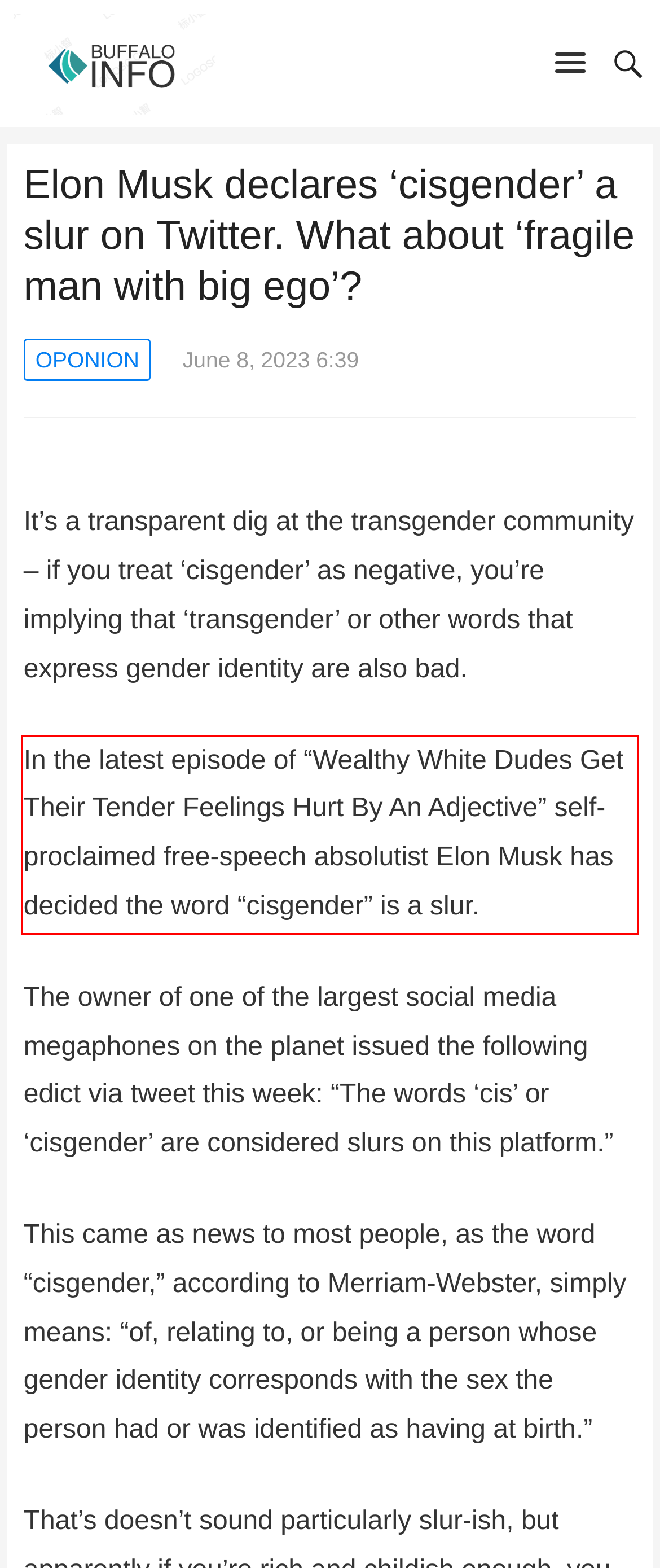Within the provided webpage screenshot, find the red rectangle bounding box and perform OCR to obtain the text content.

In the latest episode of “Wealthy White Dudes Get Their Tender Feelings Hurt By An Adjective” self-proclaimed free-speech absolutist Elon Musk has decided the word “cisgender” is a slur.